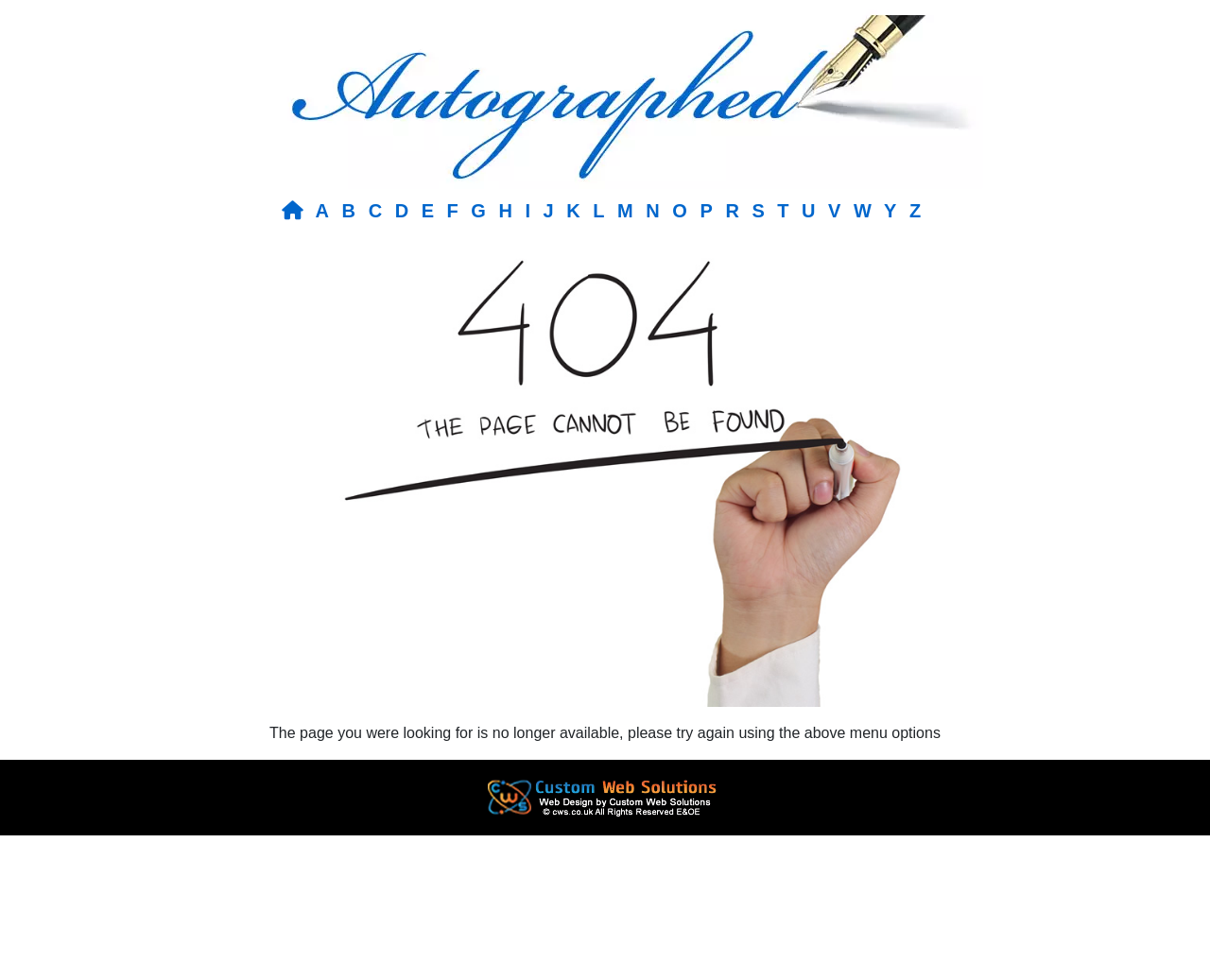Please specify the bounding box coordinates of the area that should be clicked to accomplish the following instruction: "Click on Autographs". The coordinates should consist of four float numbers between 0 and 1, i.e., [left, top, right, bottom].

[0.012, 0.0, 0.988, 0.193]